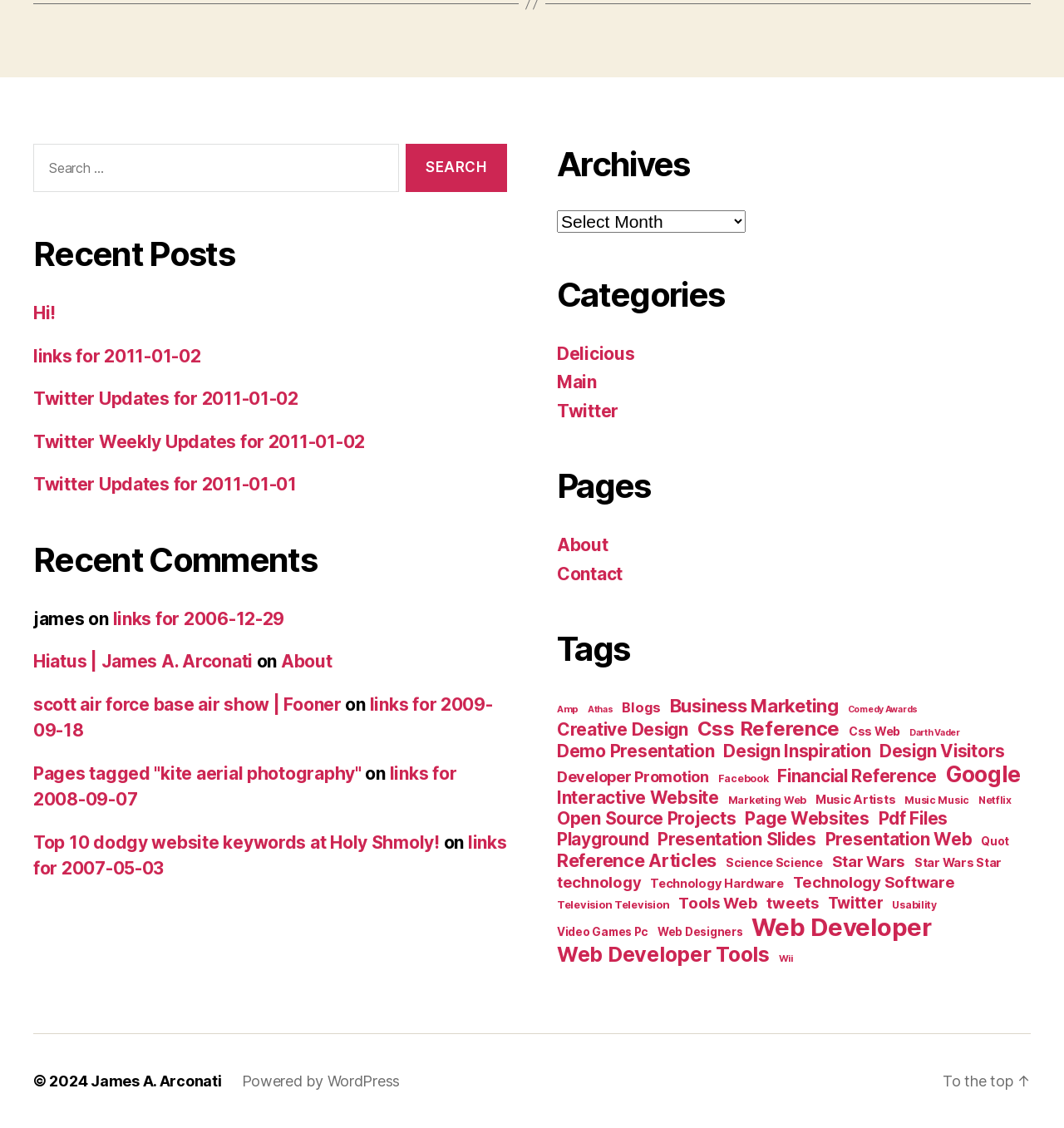How many items are in the 'Business Marketing' tag?
Refer to the image and give a detailed answer to the query.

The 'Business Marketing' tag is listed under the 'Tags' section, which is located on the right-hand side of the webpage. The number of items in this tag is indicated as '41 items'.